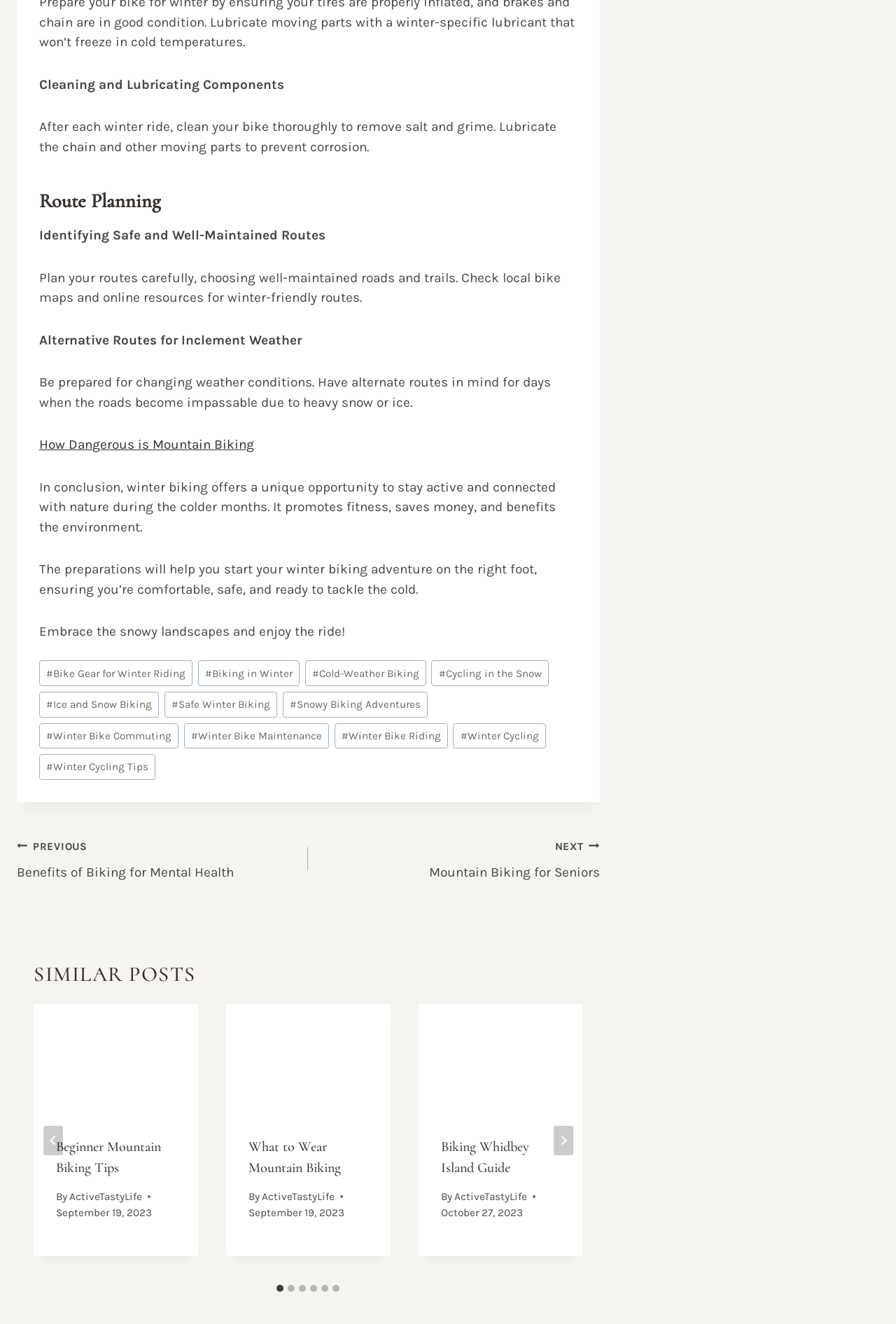Identify the bounding box coordinates for the UI element described as follows: "What to Wear Mountain Biking". Ensure the coordinates are four float numbers between 0 and 1, formatted as [left, top, right, bottom].

[0.277, 0.86, 0.38, 0.888]